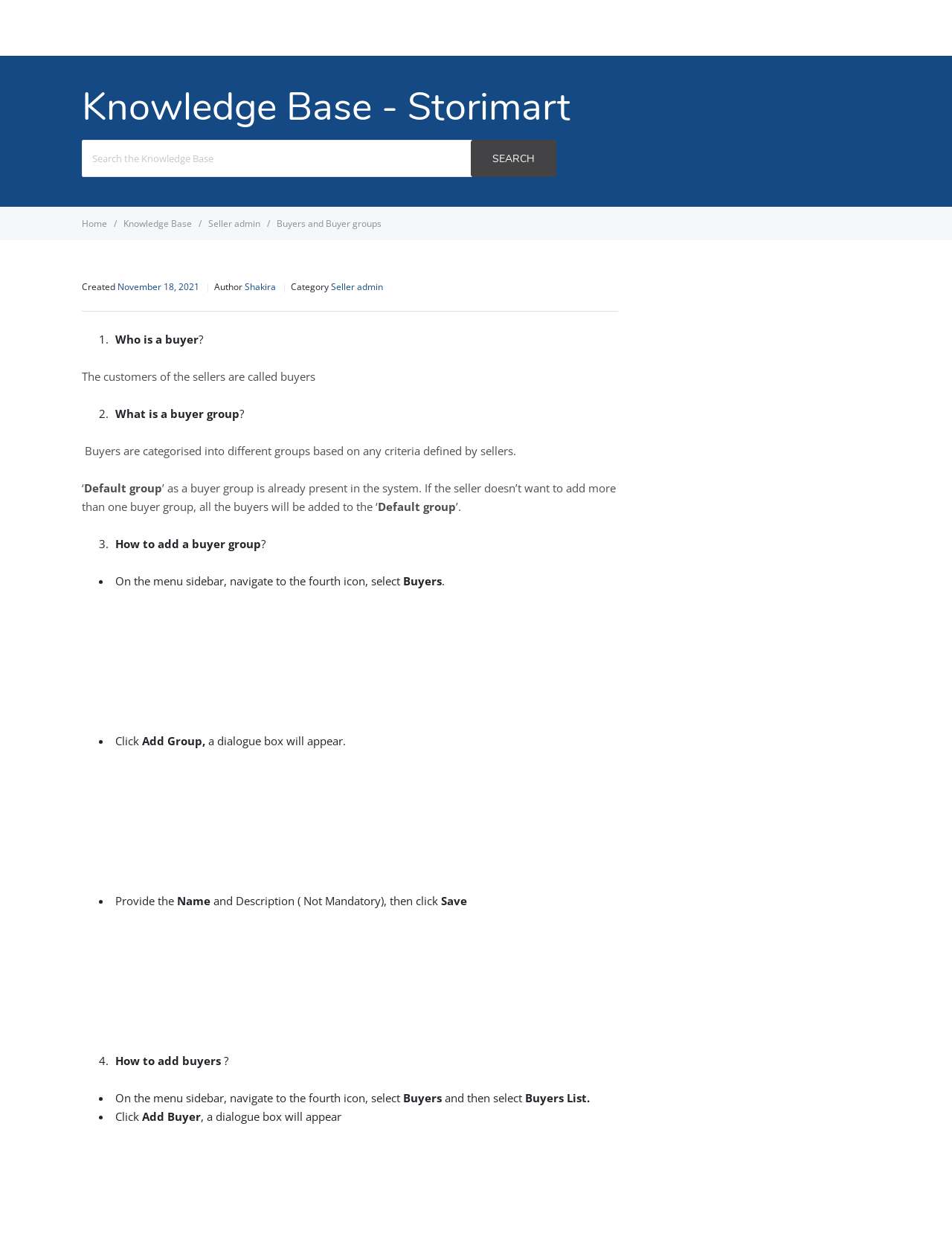Locate the bounding box coordinates of the clickable part needed for the task: "Click on Home".

[0.086, 0.173, 0.115, 0.183]